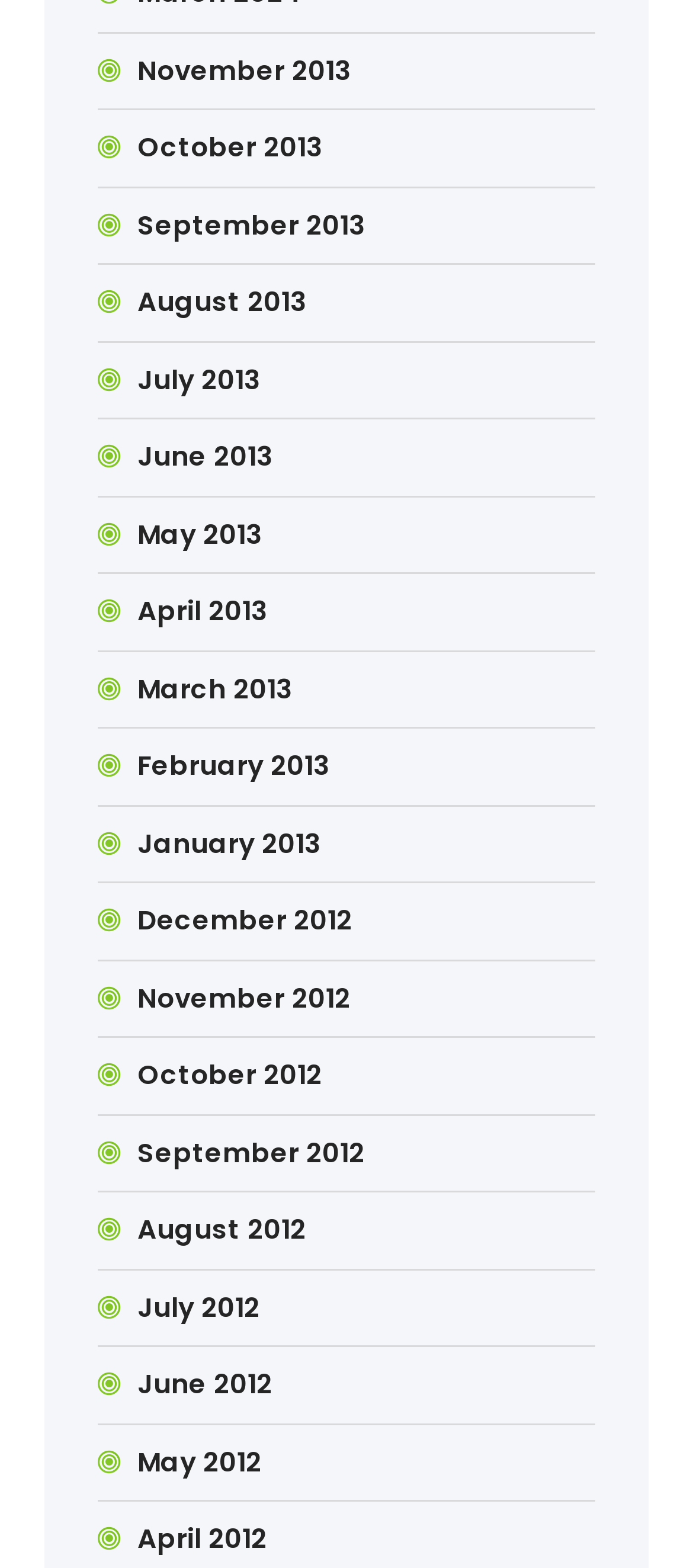Identify the bounding box coordinates of the element that should be clicked to fulfill this task: "view October 2012". The coordinates should be provided as four float numbers between 0 and 1, i.e., [left, top, right, bottom].

[0.198, 0.674, 0.465, 0.699]